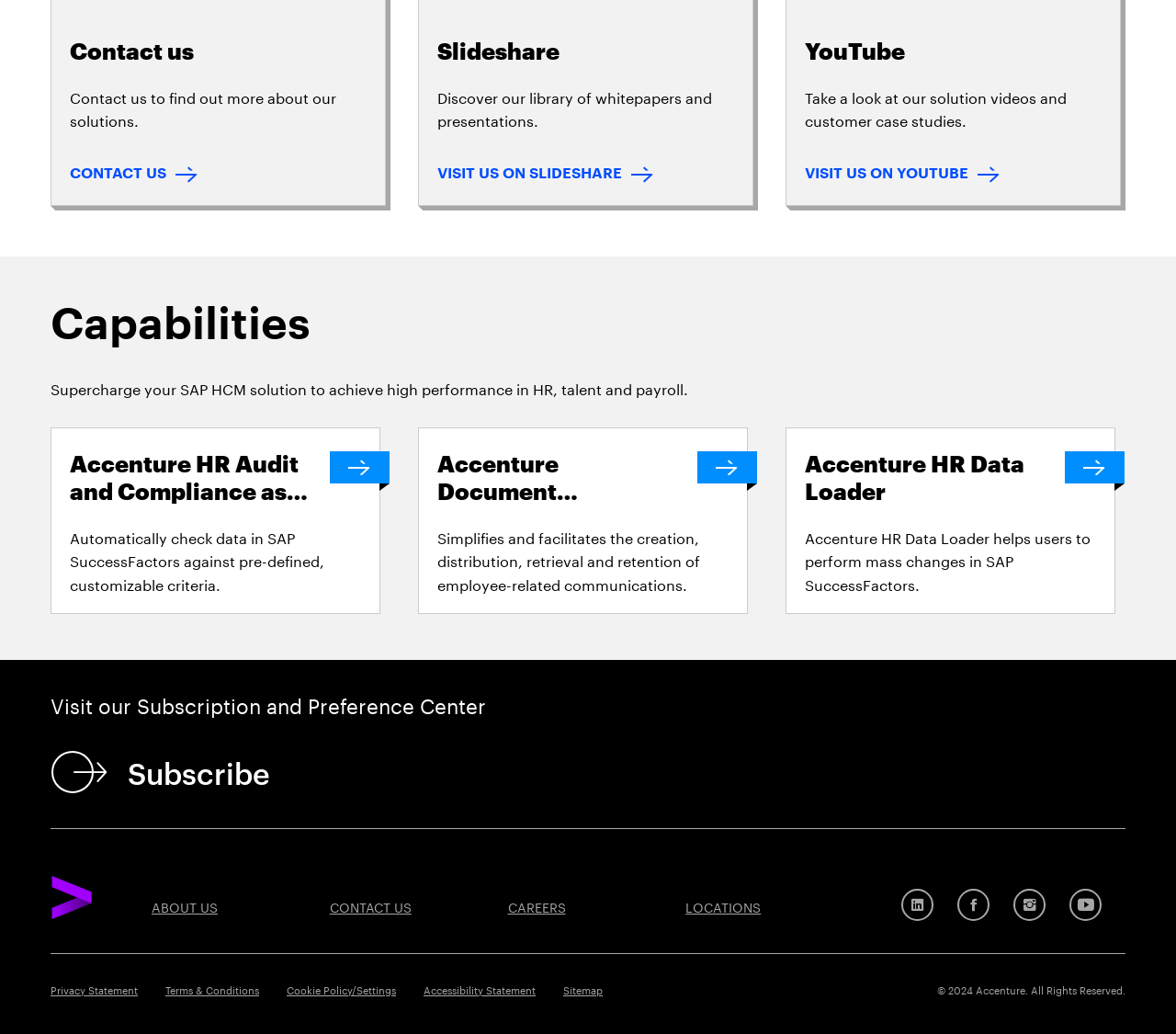What is the main topic of the webpage?
Based on the image, provide a one-word or brief-phrase response.

Accenture Software for HCM